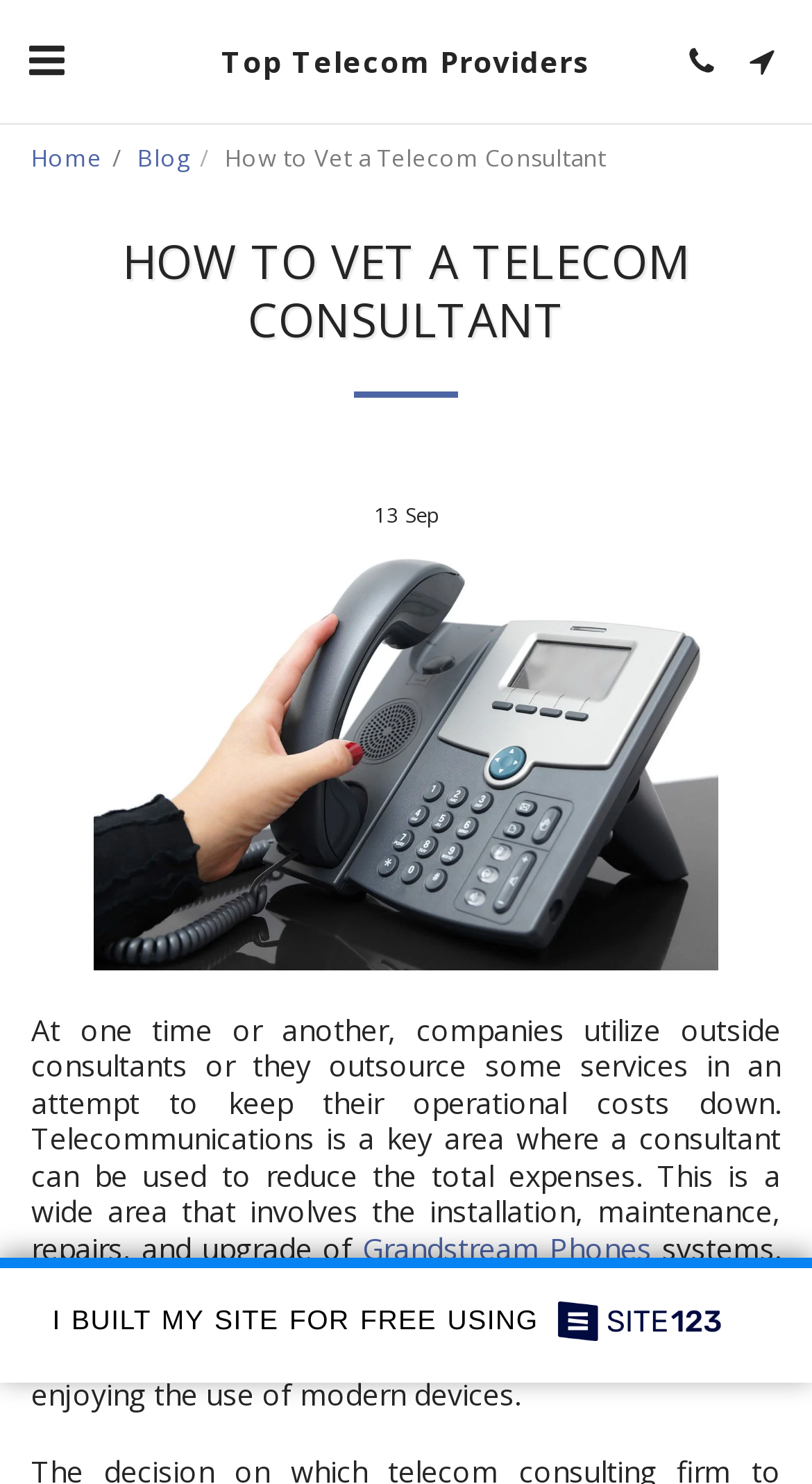Locate the bounding box coordinates for the element described below: "alt="phone"". The coordinates must be four float values between 0 and 1, formatted as [left, top, right, bottom].

[0.826, 0.021, 0.9, 0.062]